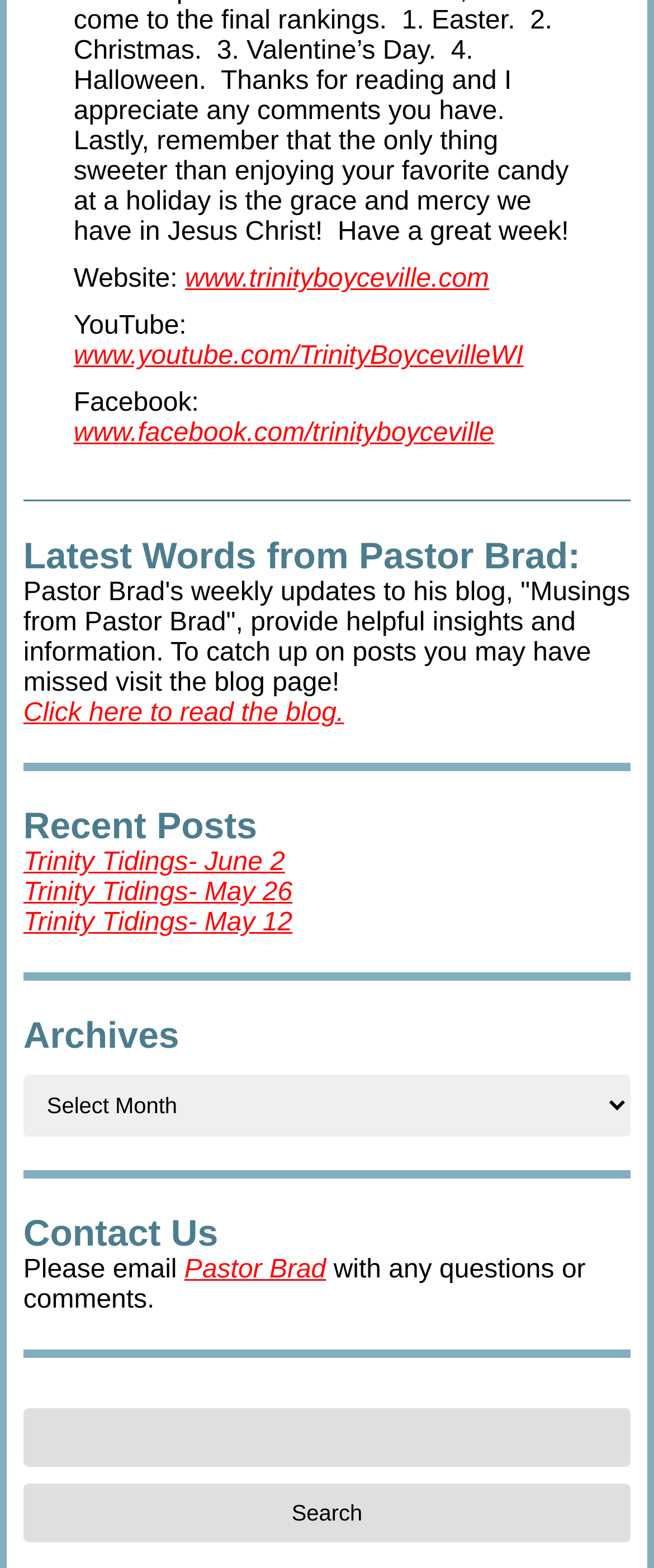Can you find the bounding box coordinates of the area I should click to execute the following instruction: "Visit the YouTube channel"?

[0.113, 0.218, 0.8, 0.245]